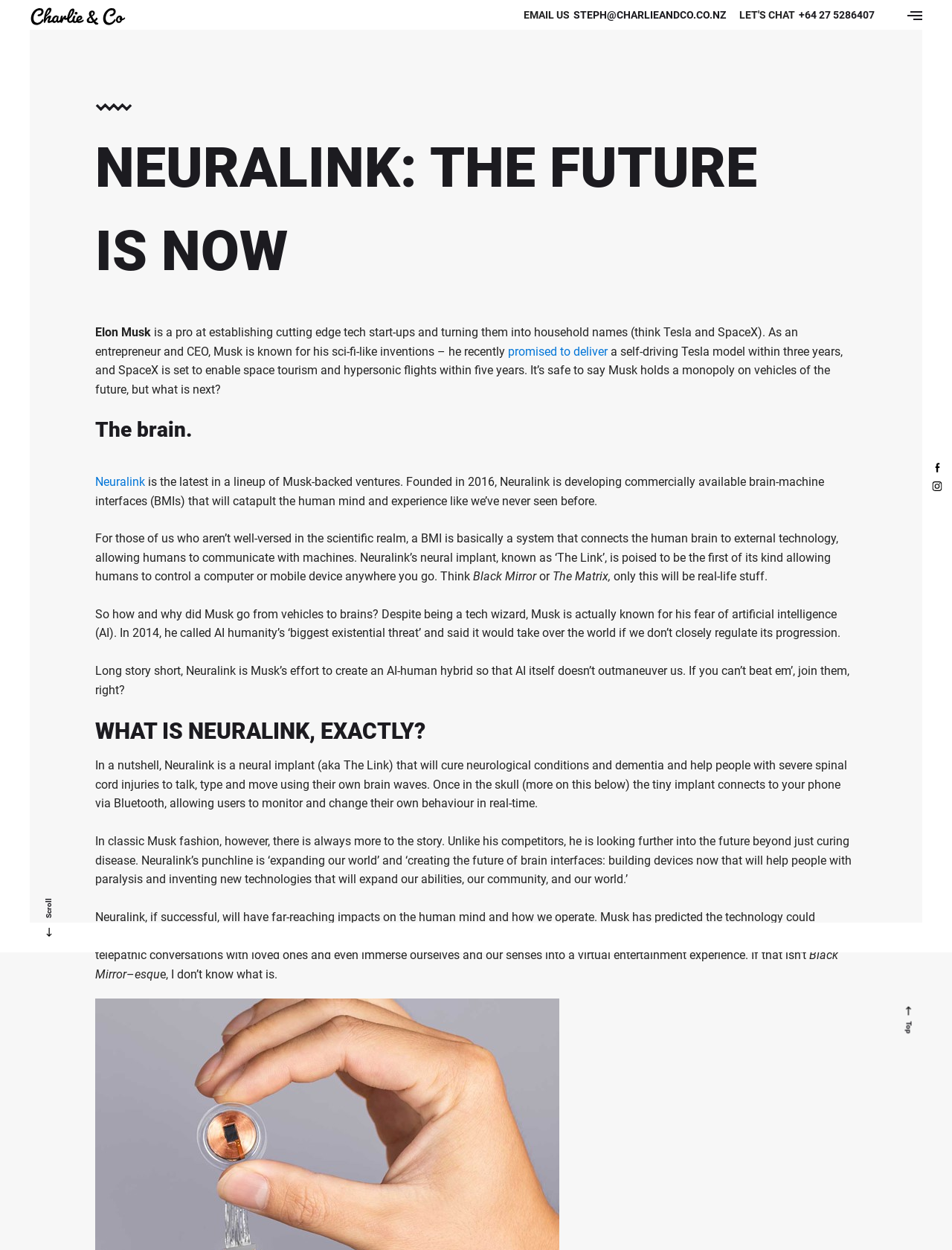Please identify the bounding box coordinates of the region to click in order to complete the task: "Click the Neuralink link". The coordinates must be four float numbers between 0 and 1, specified as [left, top, right, bottom].

[0.1, 0.38, 0.152, 0.391]